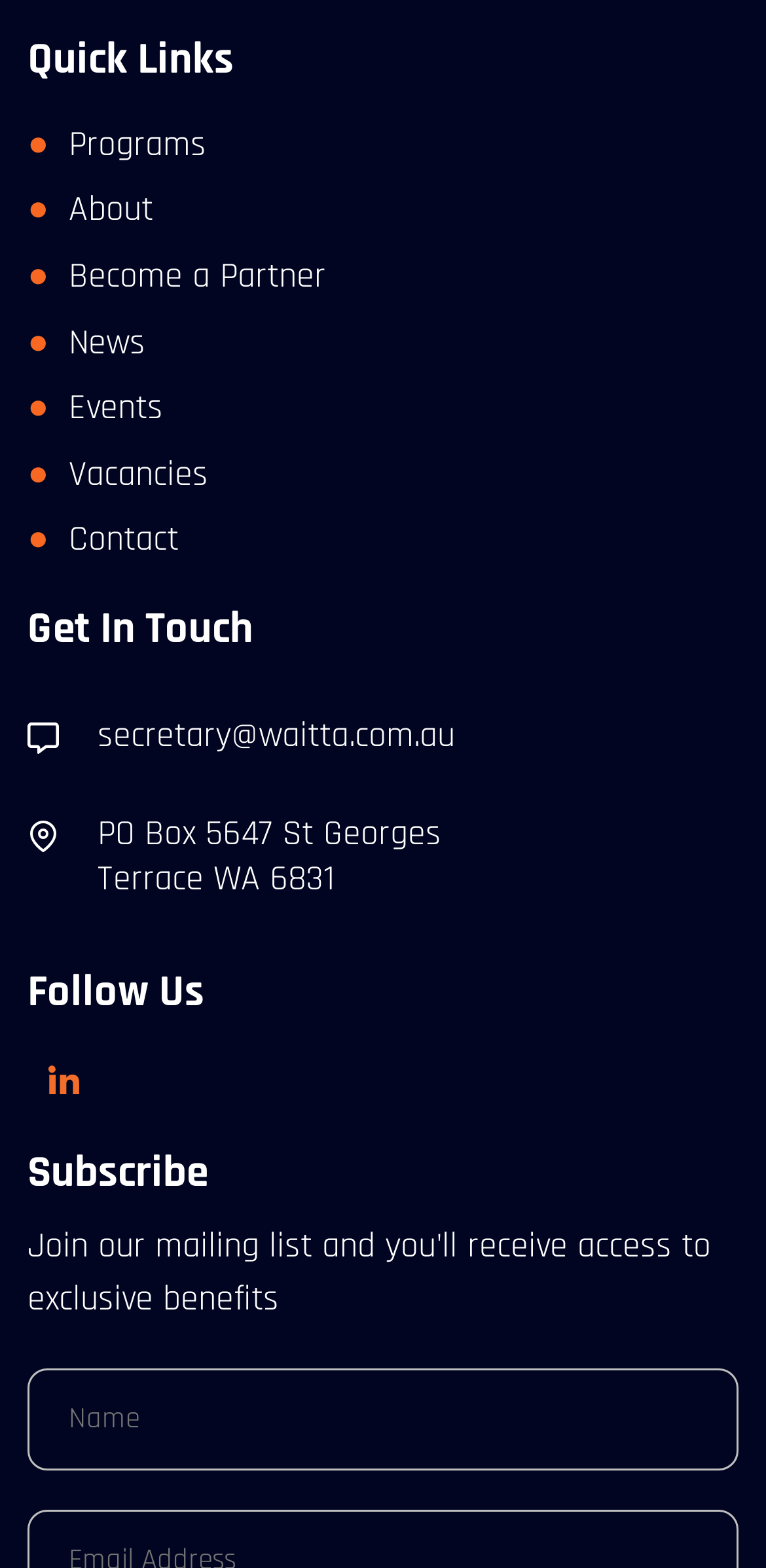Identify the bounding box coordinates of the specific part of the webpage to click to complete this instruction: "Click on LinkedIn".

[0.036, 0.666, 0.131, 0.712]